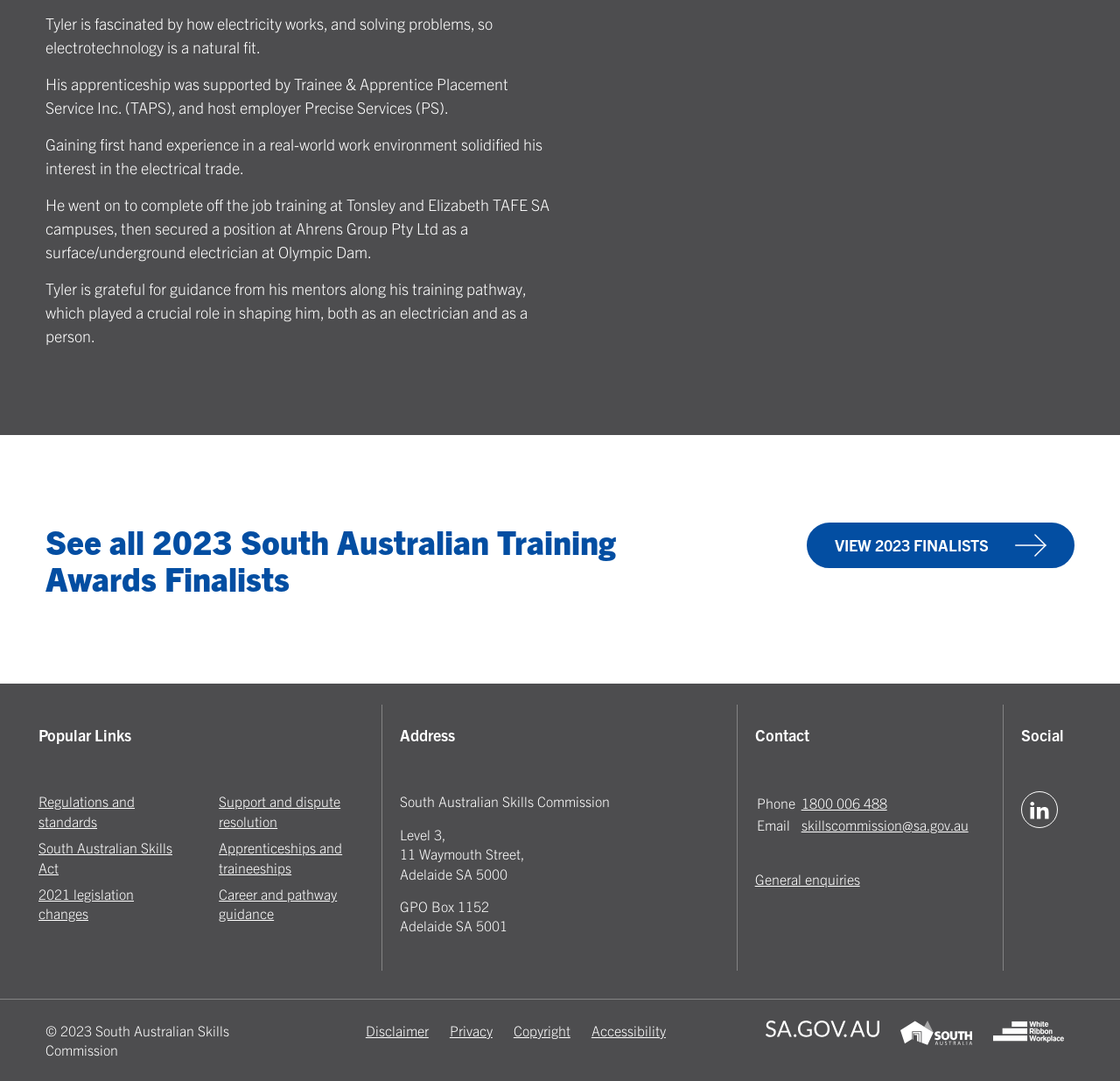Please identify the bounding box coordinates of the element's region that I should click in order to complete the following instruction: "View 2023 finalists". The bounding box coordinates consist of four float numbers between 0 and 1, i.e., [left, top, right, bottom].

[0.72, 0.484, 0.959, 0.526]